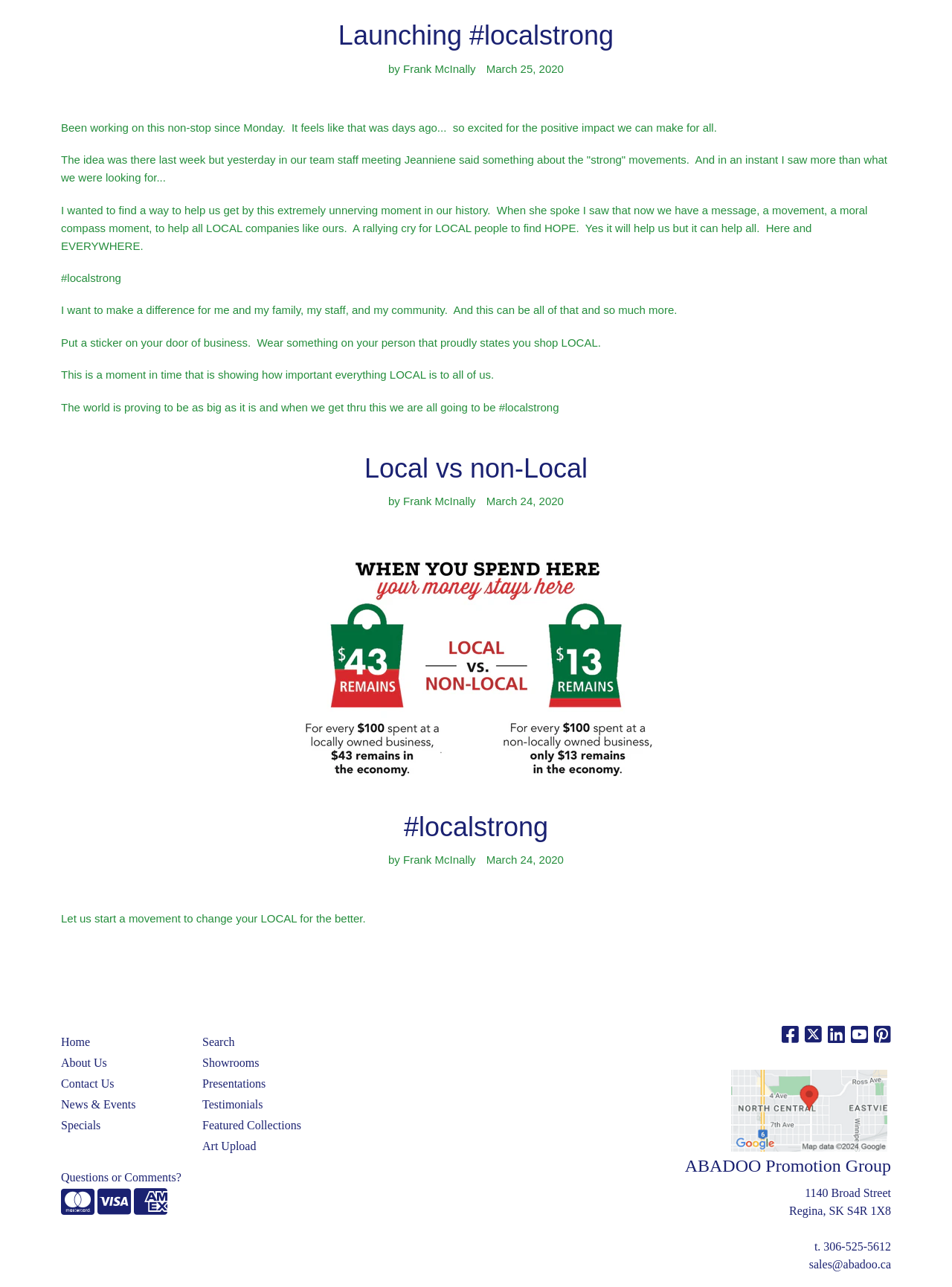Using the given description, provide the bounding box coordinates formatted as (top-left x, top-left y, bottom-right x, bottom-right y), with all values being floating point numbers between 0 and 1. Description: News & Events

[0.064, 0.85, 0.194, 0.867]